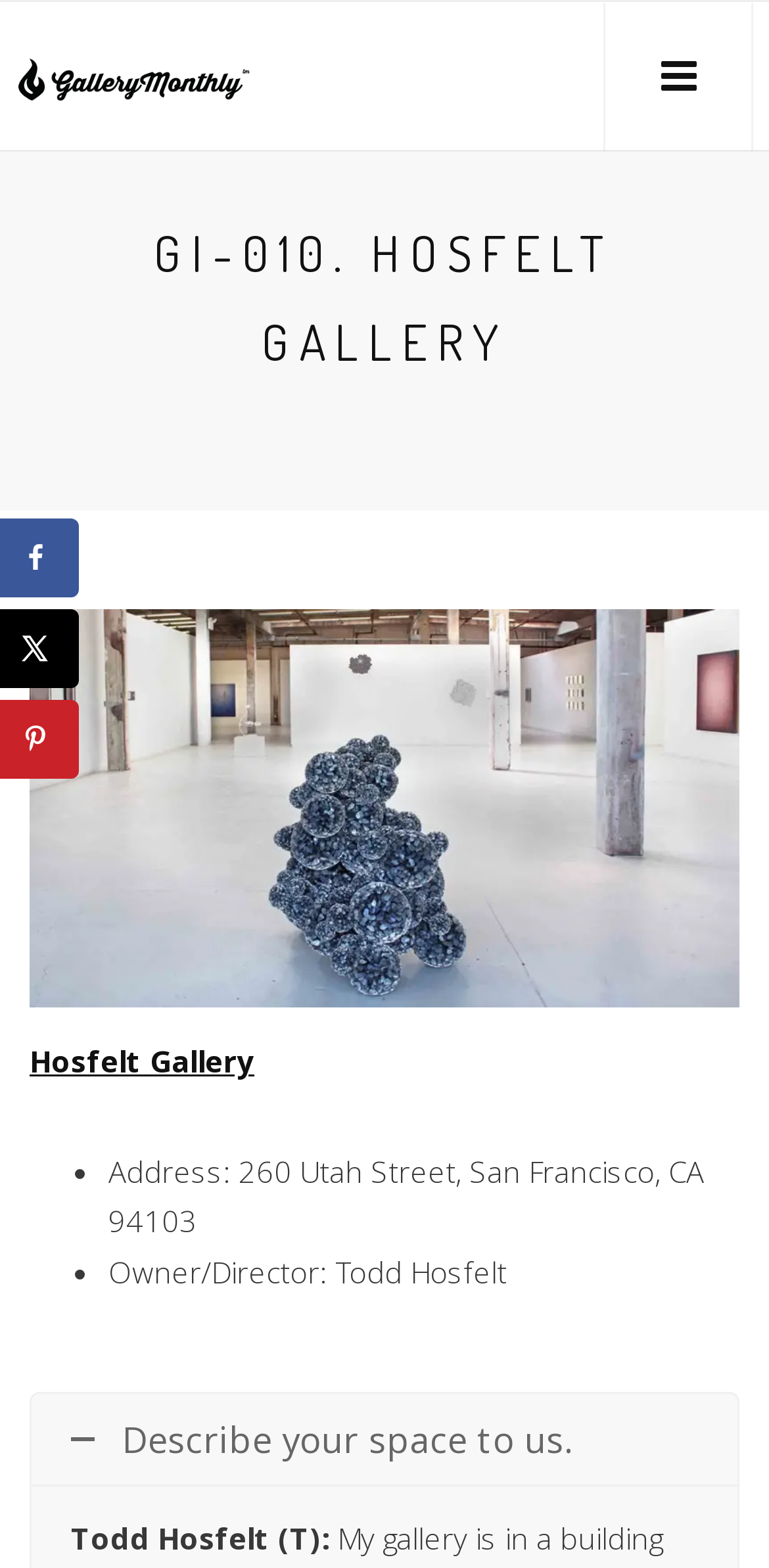Who is the owner/director of the gallery?
Please provide a comprehensive and detailed answer to the question.

I found the answer by looking at the static text element 'Owner/Director: Todd Hosfelt' which provides the name of the owner/director of the gallery.